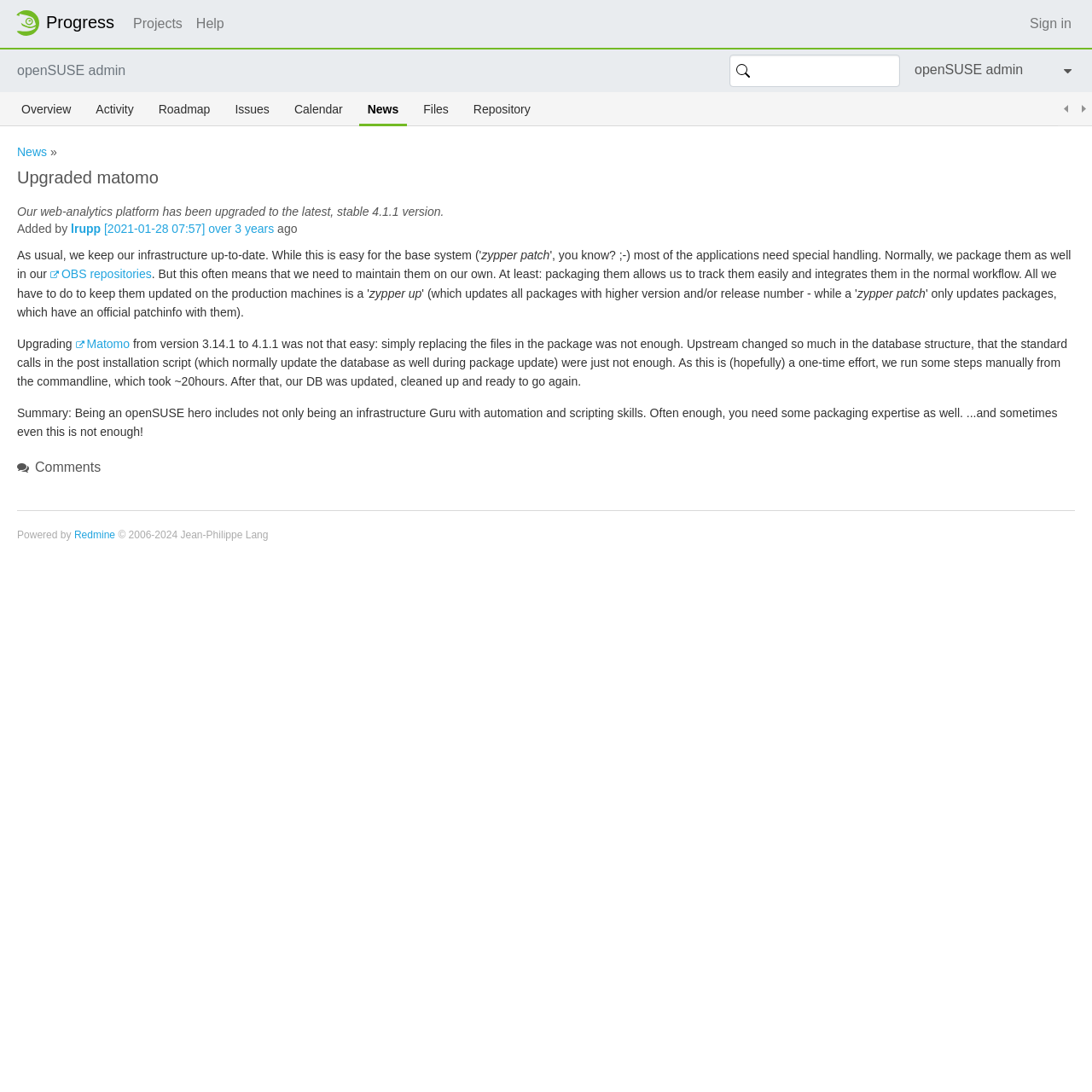Analyze the image and answer the question with as much detail as possible: 
What is the name of the project management tool?

I found the answer by looking at the bottom of the webpage, where it says 'Powered by Redmine'.